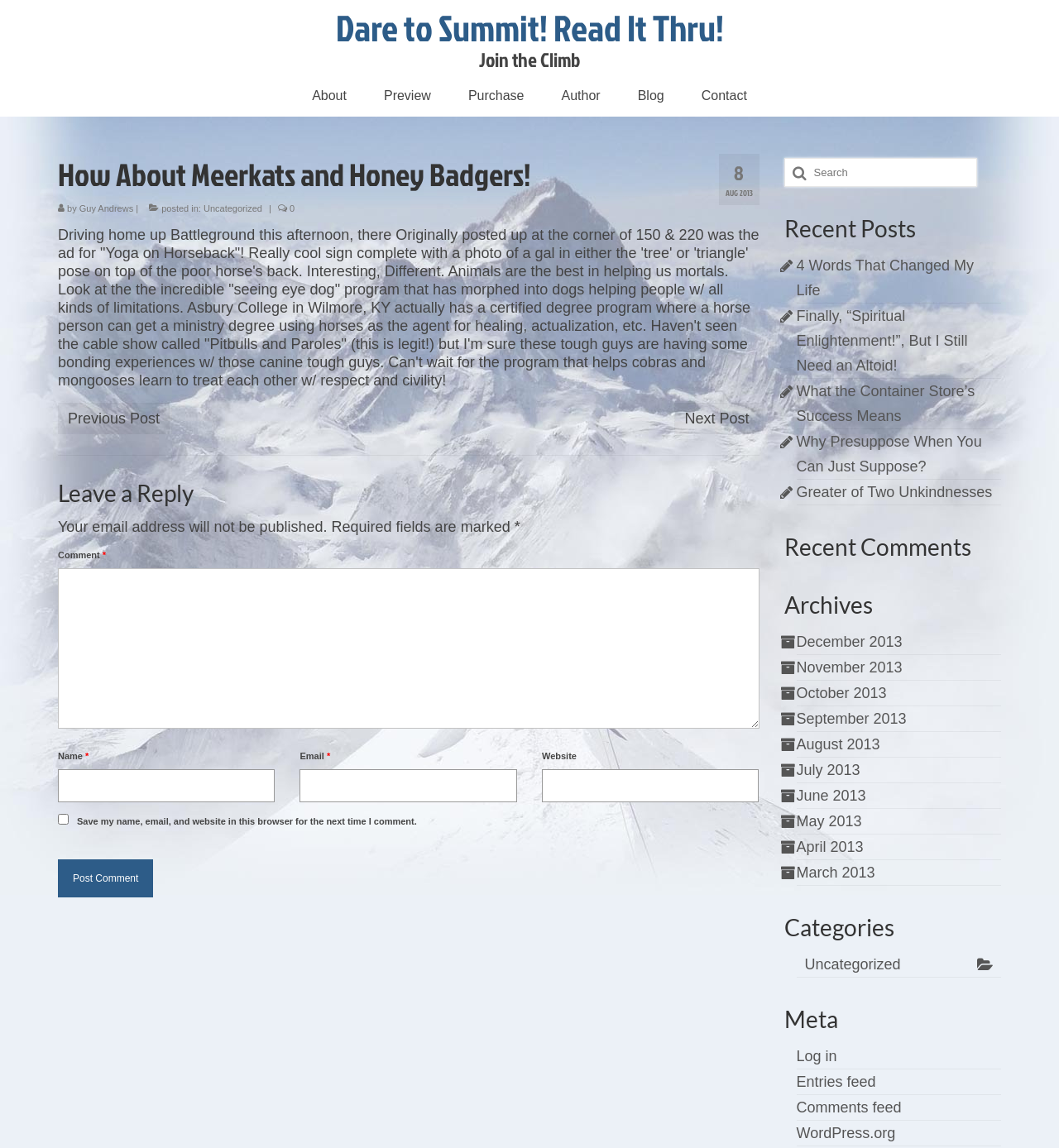Based on the element description Purchase, identify the bounding box of the UI element in the given webpage screenshot. The coordinates should be in the format (top-left x, top-left y, bottom-right x, bottom-right y) and must be between 0 and 1.

[0.426, 0.069, 0.511, 0.098]